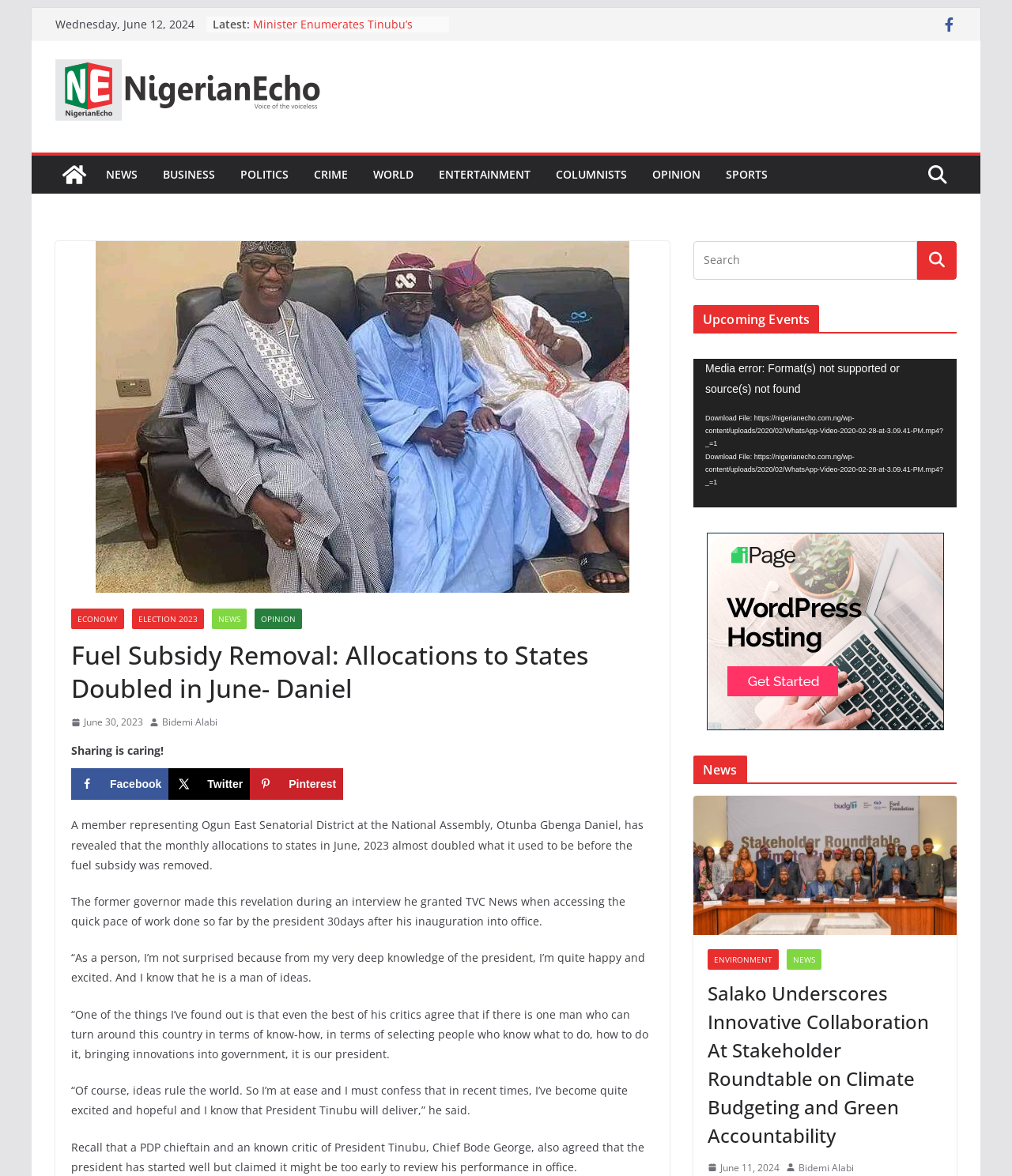Please determine the bounding box coordinates of the element's region to click for the following instruction: "Click on the 'HOME' link".

None